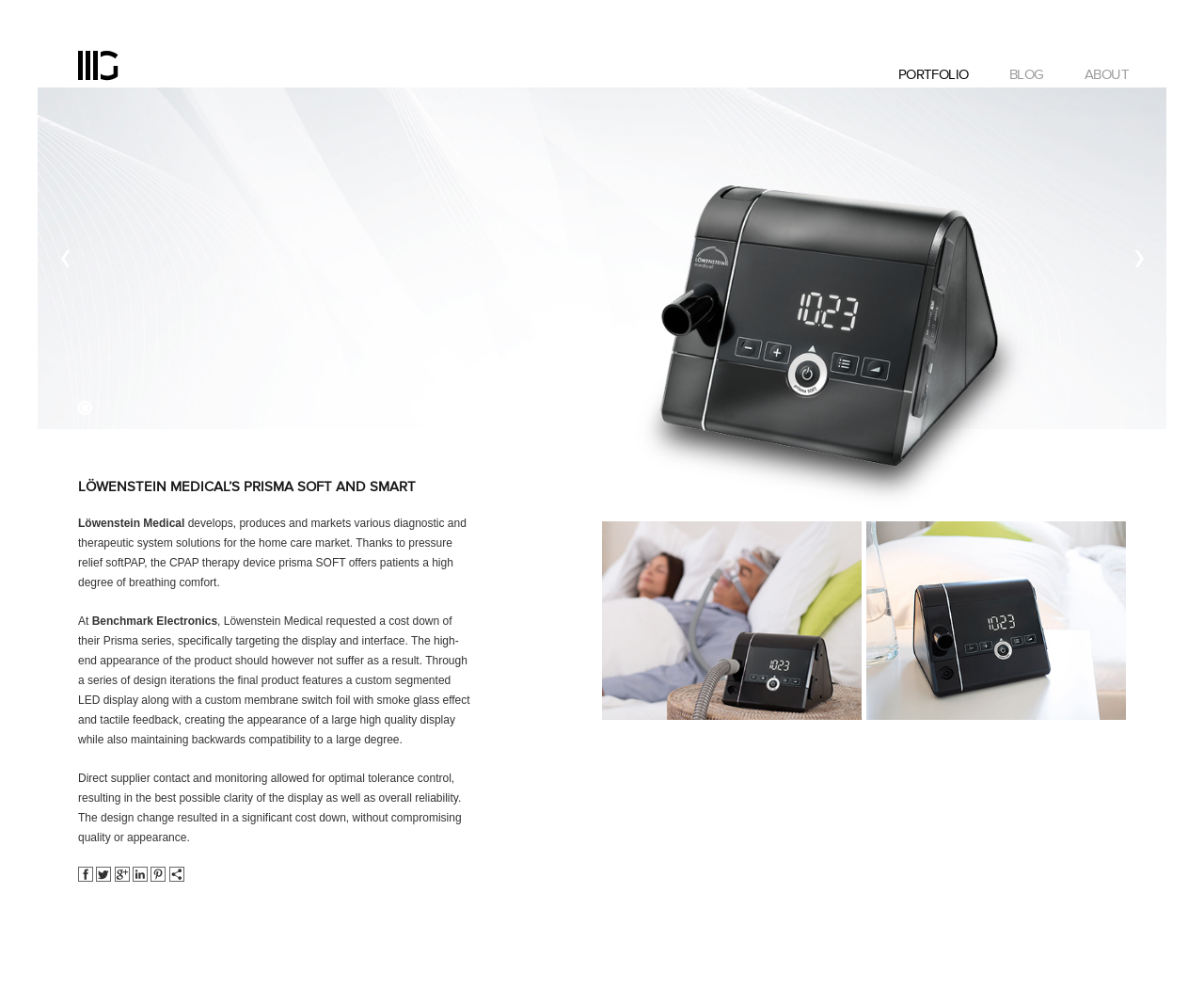Provide the bounding box coordinates for the area that should be clicked to complete the instruction: "Click on the Löwenstein Medical link".

[0.065, 0.523, 0.153, 0.536]